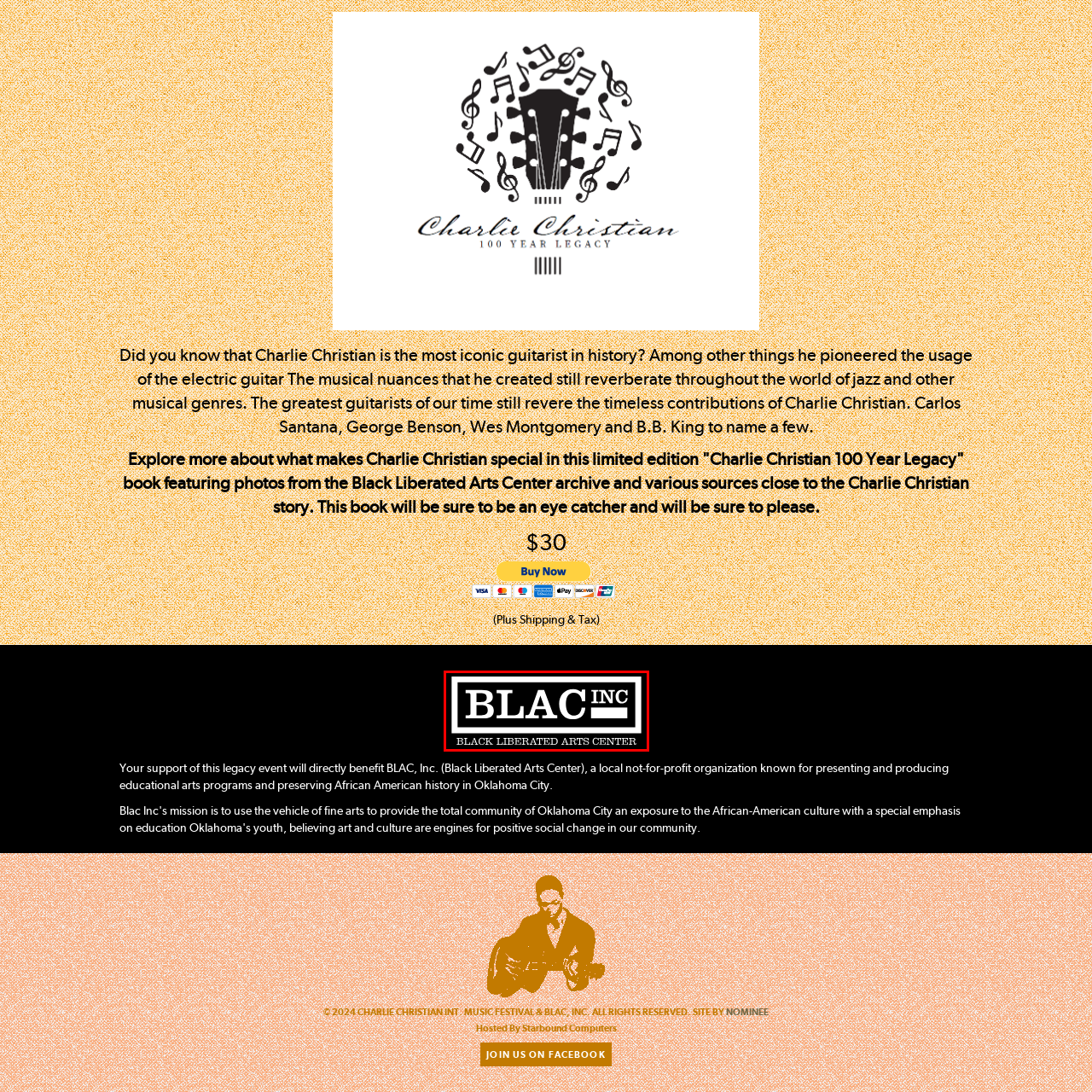Observe the image encased in the red box and deliver an in-depth response to the subsequent question by interpreting the details within the image:
What type of organization is the Black Liberated Arts Center?

The caption states that the logo's design emphasizes the center's commitment to promoting and preserving African American culture and history, highlighting its role as a not-for-profit organization, which indicates that the Black Liberated Arts Center is a not-for-profit organization.